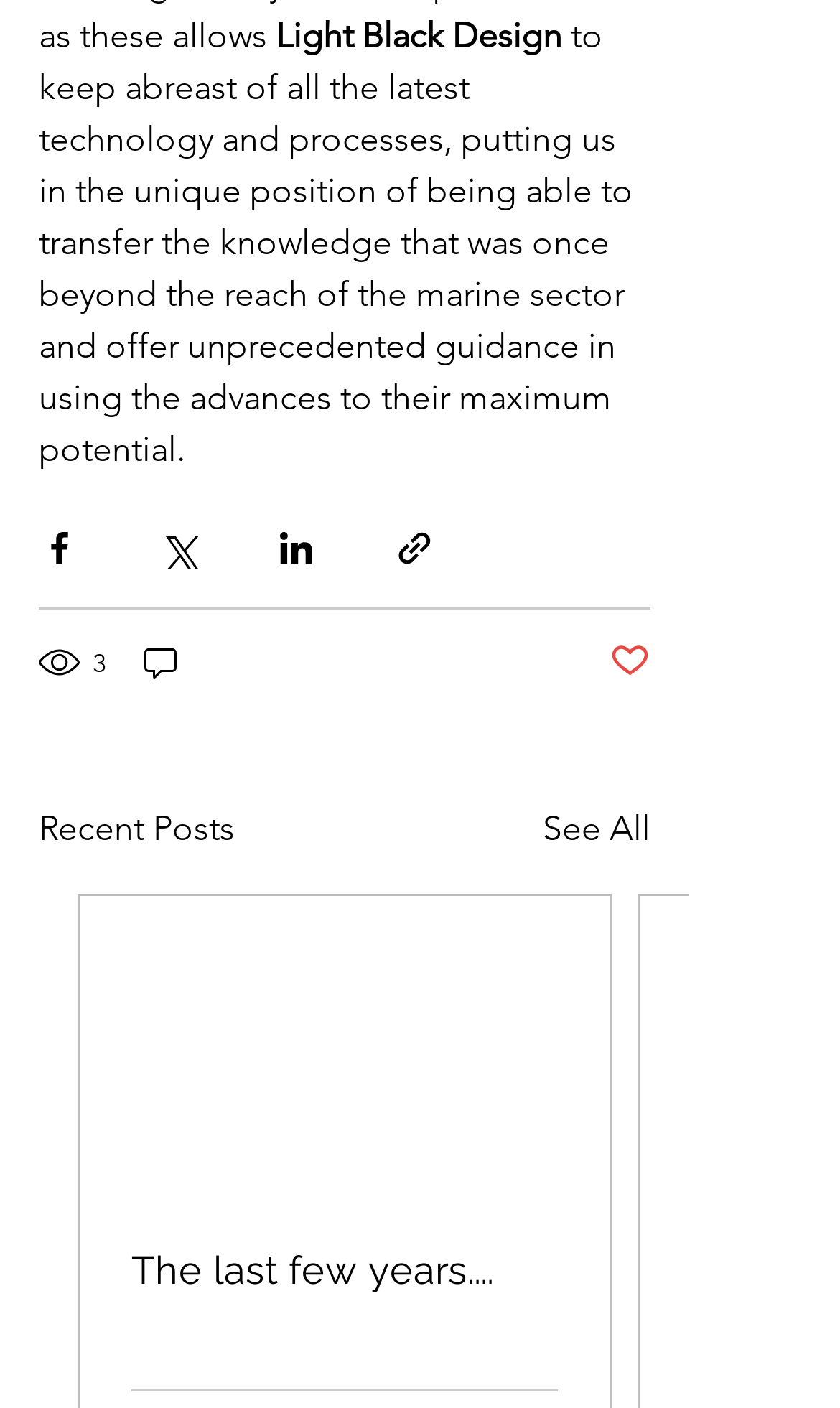Please indicate the bounding box coordinates for the clickable area to complete the following task: "View all recent posts". The coordinates should be specified as four float numbers between 0 and 1, i.e., [left, top, right, bottom].

[0.646, 0.571, 0.774, 0.608]